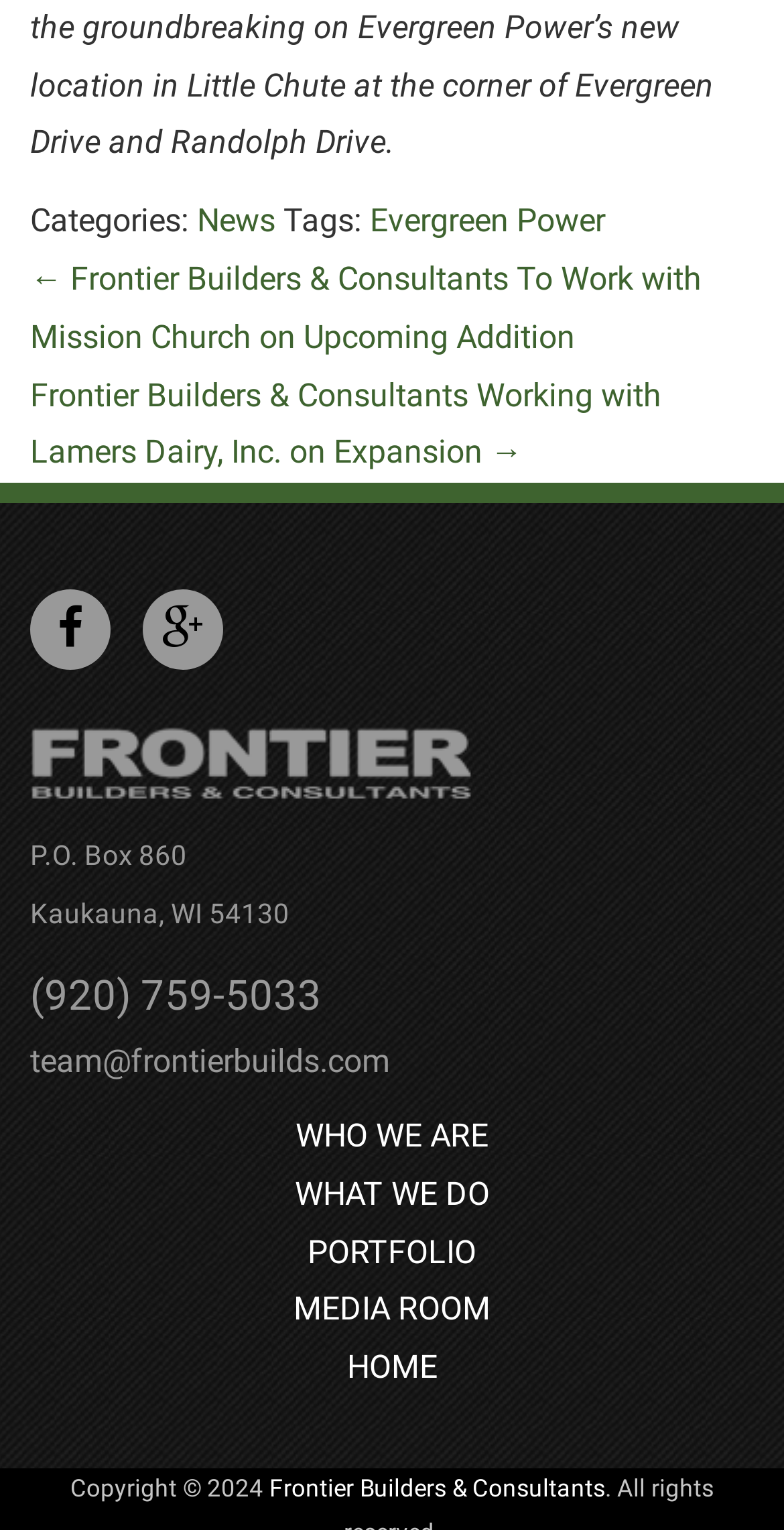Please indicate the bounding box coordinates of the element's region to be clicked to achieve the instruction: "Check the 'Posts' navigation". Provide the coordinates as four float numbers between 0 and 1, i.e., [left, top, right, bottom].

[0.038, 0.164, 0.962, 0.316]